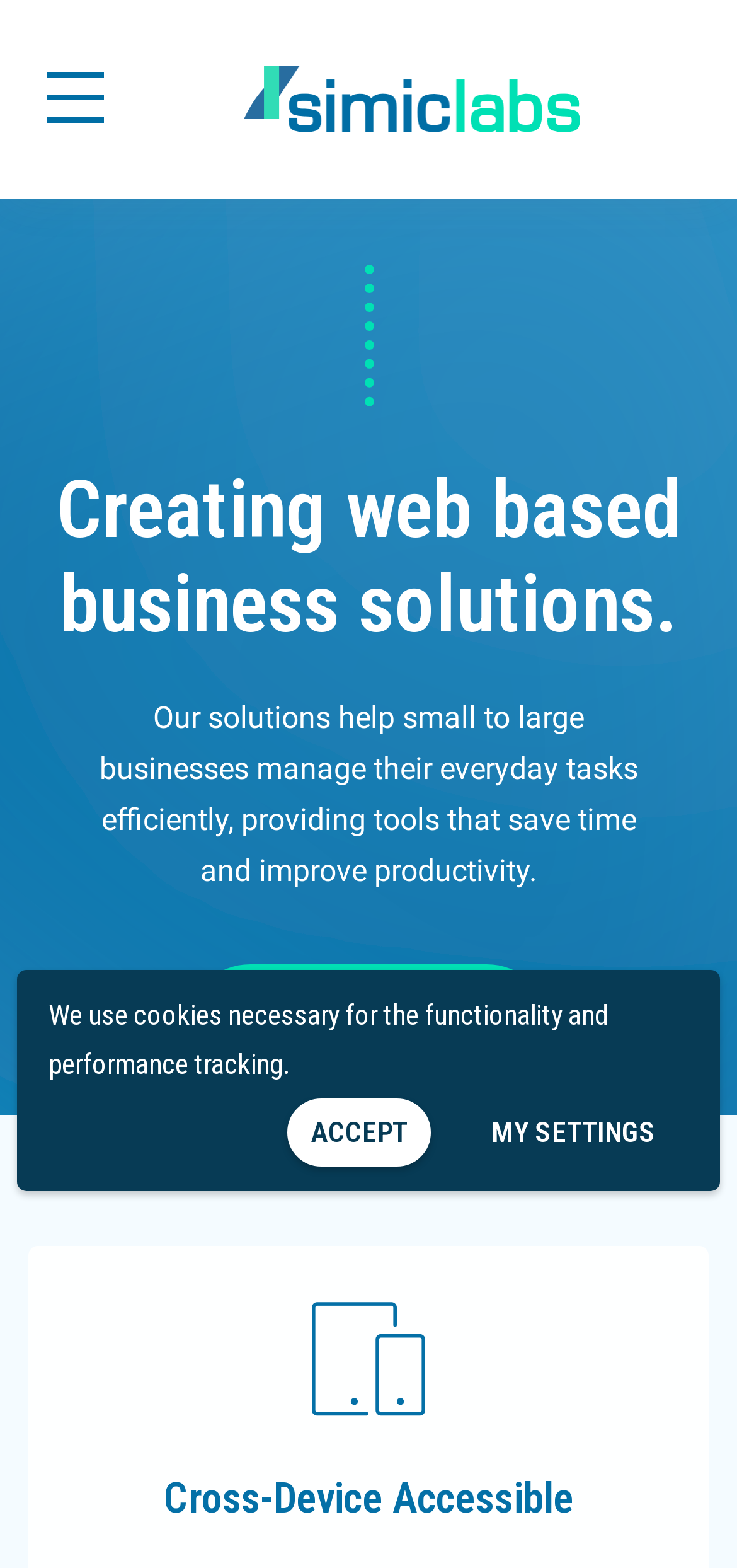Find the bounding box coordinates for the HTML element described as: "Accept". The coordinates should consist of four float values between 0 and 1, i.e., [left, top, right, bottom].

[0.391, 0.701, 0.584, 0.744]